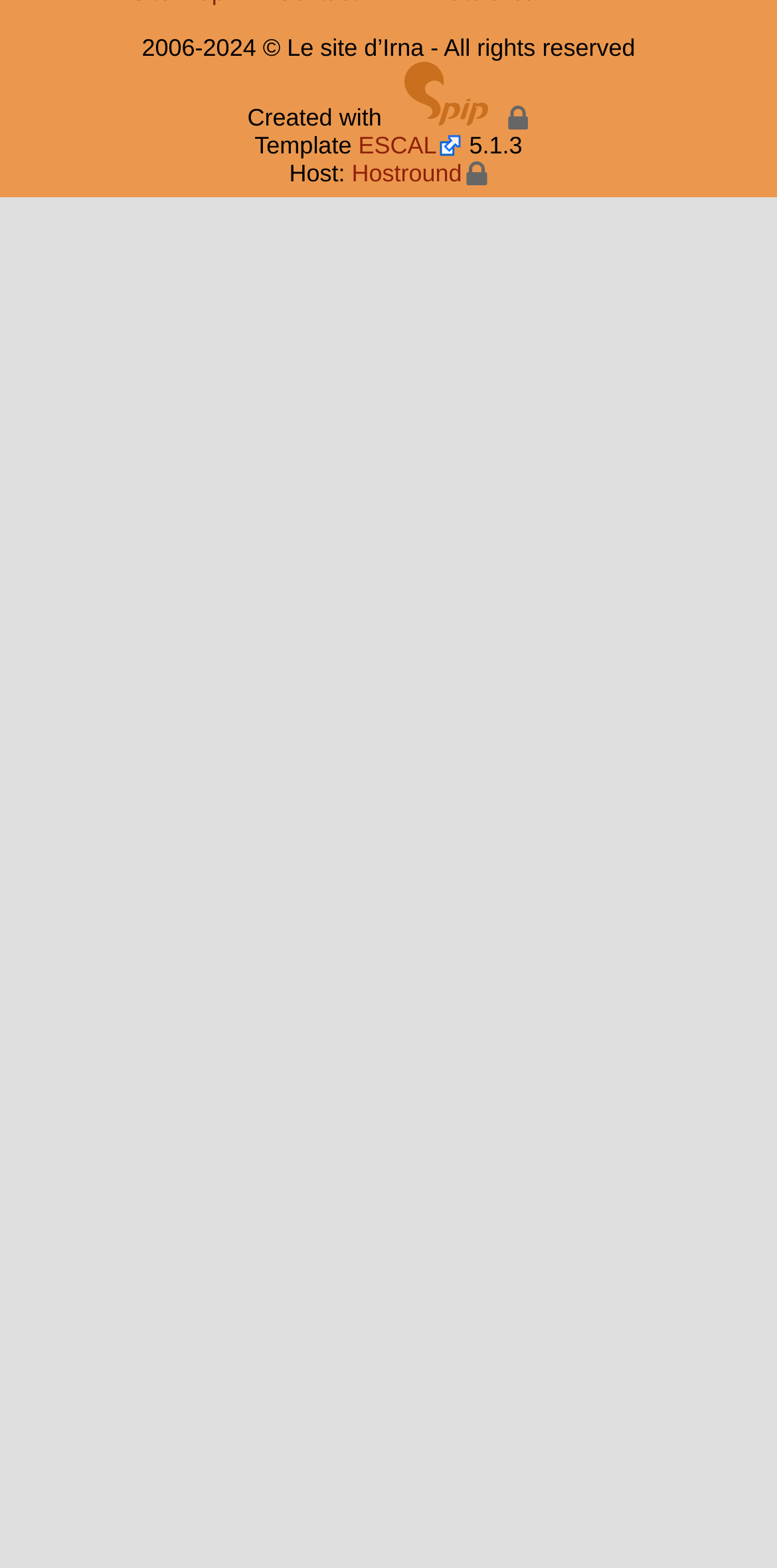Pinpoint the bounding box coordinates of the element to be clicked to execute the instruction: "visit SPIP website".

[0.5, 0.066, 0.682, 0.083]